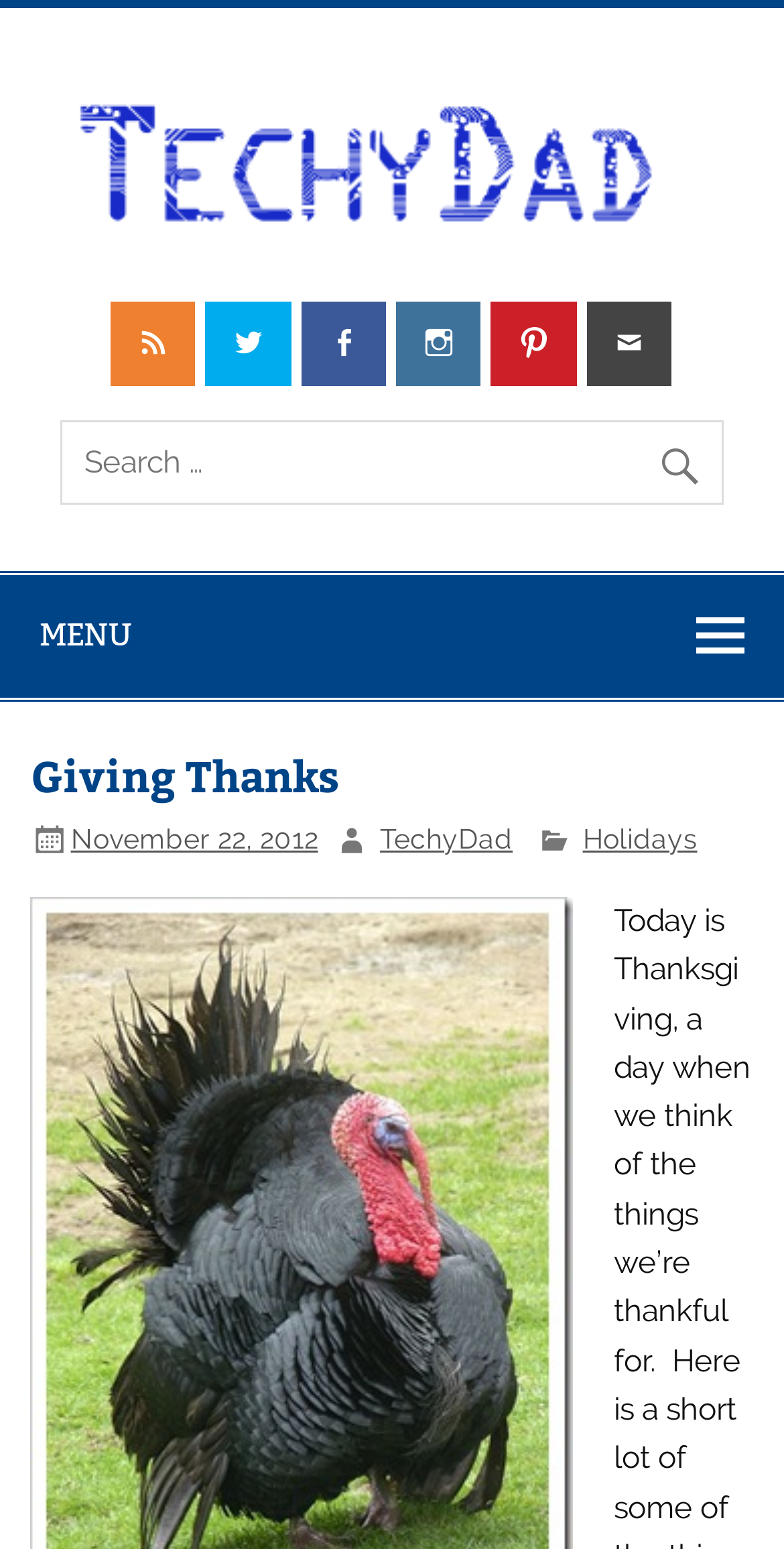Please specify the bounding box coordinates of the area that should be clicked to accomplish the following instruction: "visit Holidays page". The coordinates should consist of four float numbers between 0 and 1, i.e., [left, top, right, bottom].

[0.743, 0.531, 0.889, 0.552]